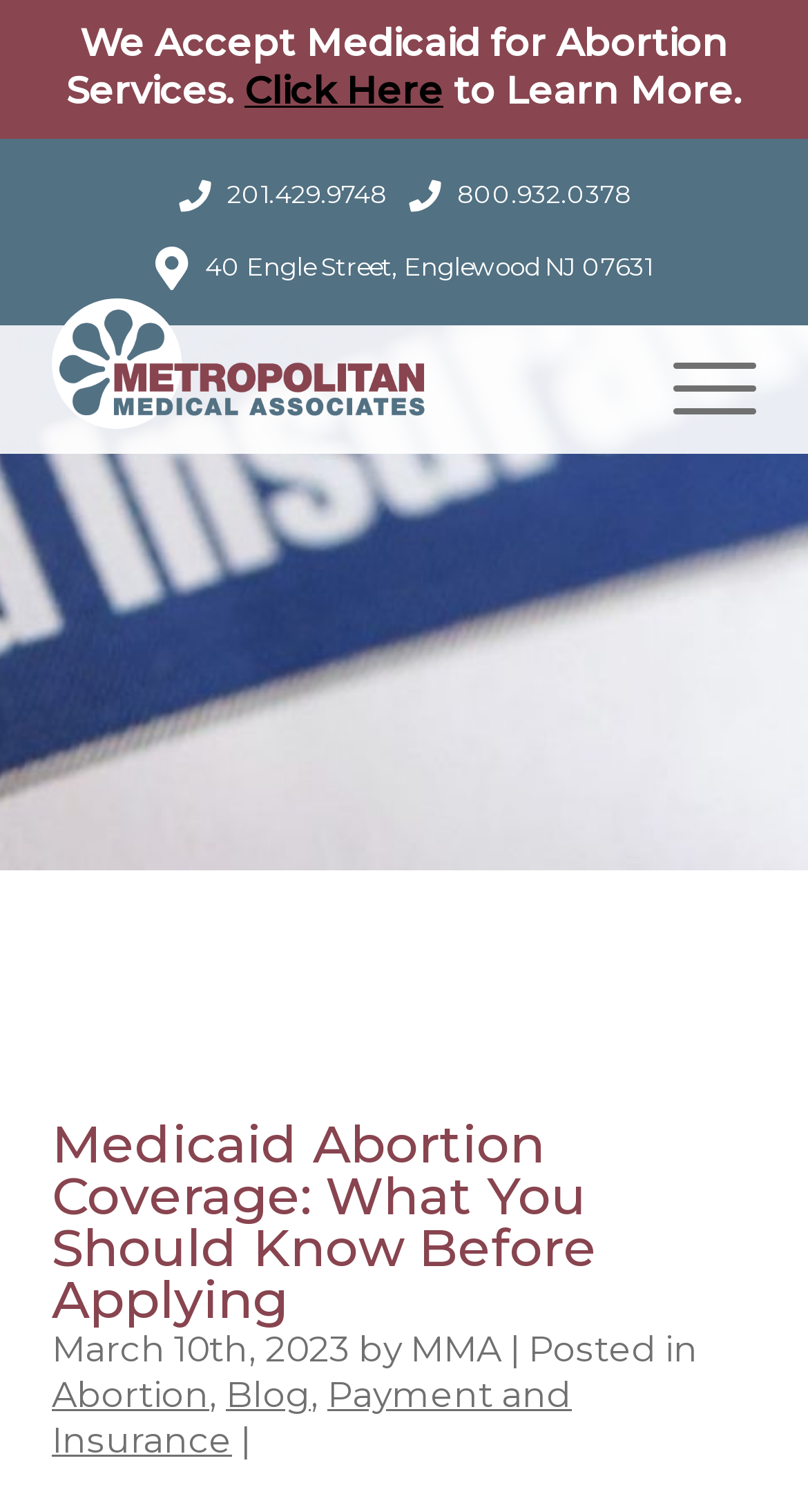Determine the bounding box coordinates for the HTML element described here: "All sponsored features >>".

None